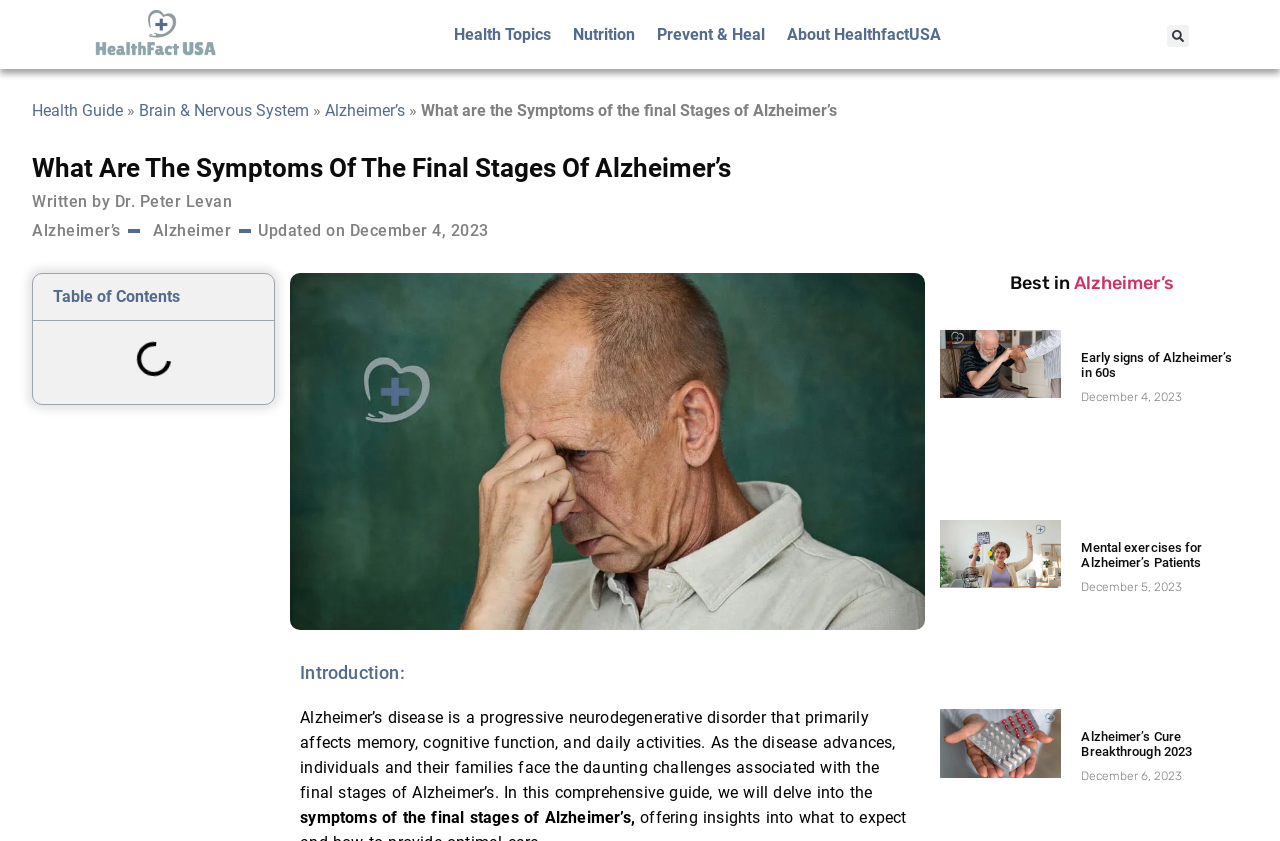Identify the title of the webpage and provide its text content.

What Are The Symptoms Of The Final Stages Of Alzheimer’s